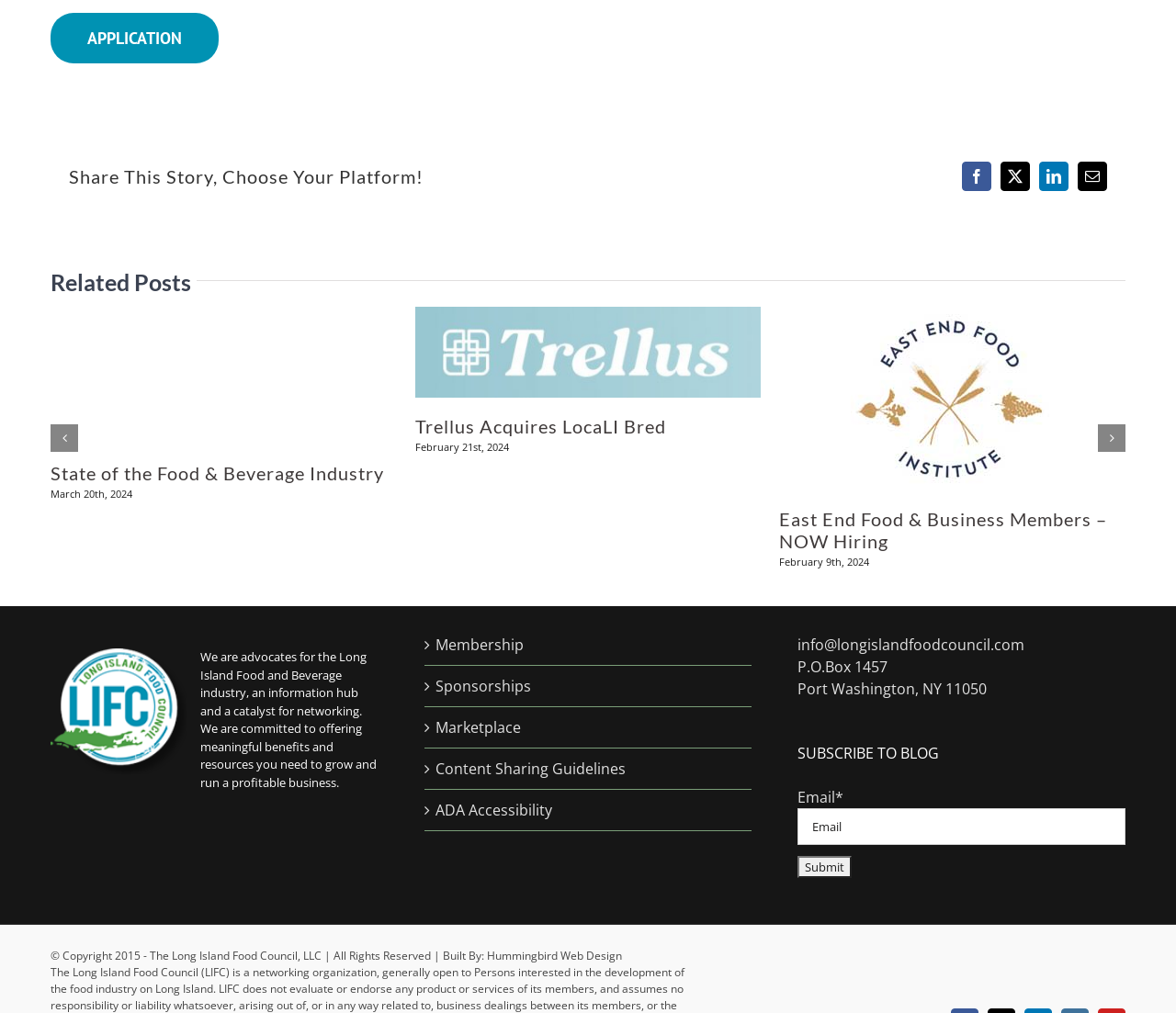Based on the visual content of the image, answer the question thoroughly: What is the title of the first related post?

I looked at the related posts section and found the first post, which has a heading 'State of the Food & Beverage Industry'. This is the title of the first related post.